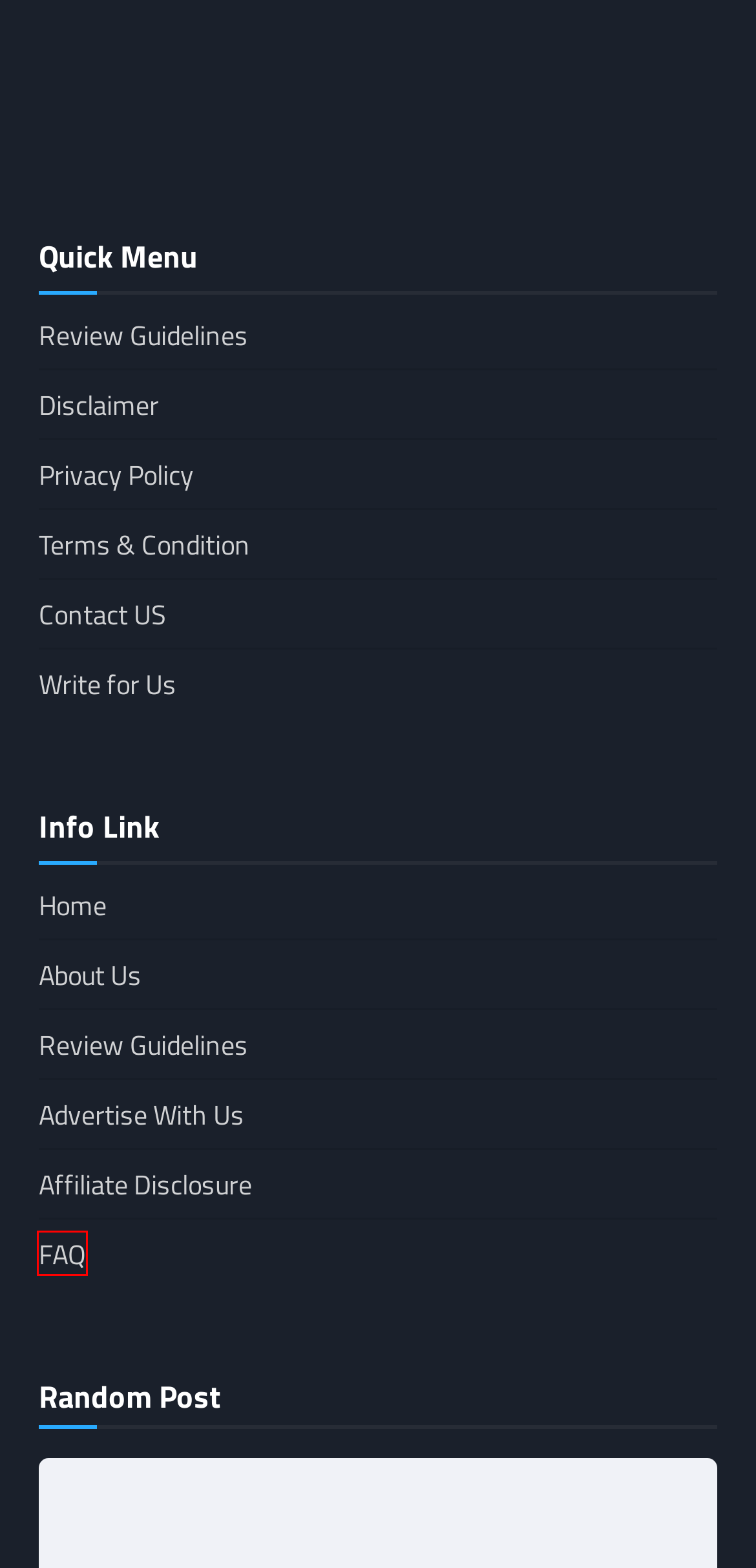Observe the screenshot of a webpage with a red bounding box highlighting an element. Choose the webpage description that accurately reflects the new page after the element within the bounding box is clicked. Here are the candidates:
A. FAQ’s FOR CONSUMERS
B. Privacy Policy For Smooth Creations Online
C. Terms & Condition For Smooth Creation Online
D. Disclaimer For Smooth Creations Online
E. Review Guidelines
F. Guest Posts for General Topics | Write for Us | SmoothCreationsOnline
G. Advertise With Us
H. Affiliate Disclosure

A